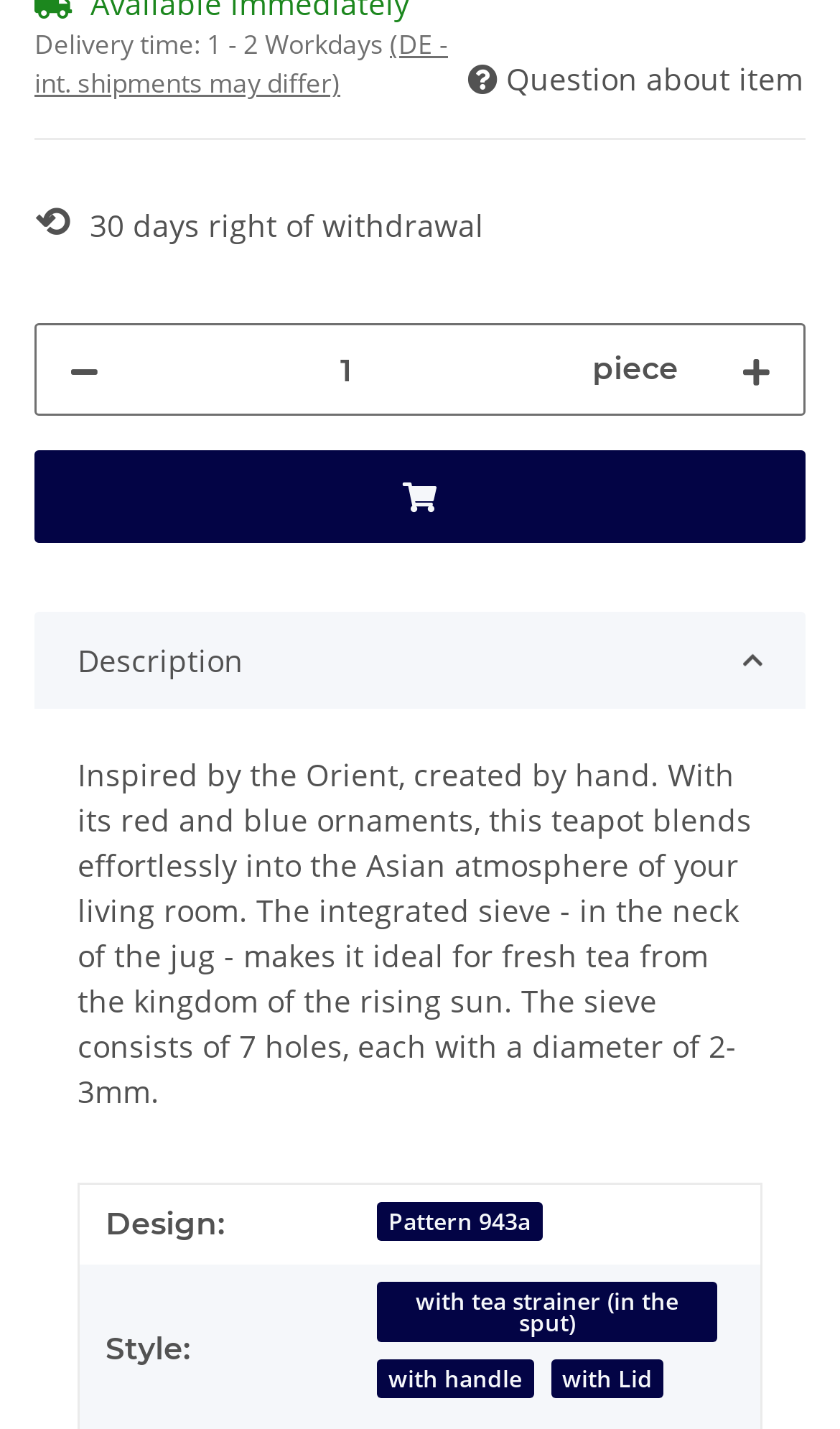Please locate the bounding box coordinates of the element's region that needs to be clicked to follow the instruction: "Add to basket". The bounding box coordinates should be provided as four float numbers between 0 and 1, i.e., [left, top, right, bottom].

[0.041, 0.315, 0.959, 0.38]